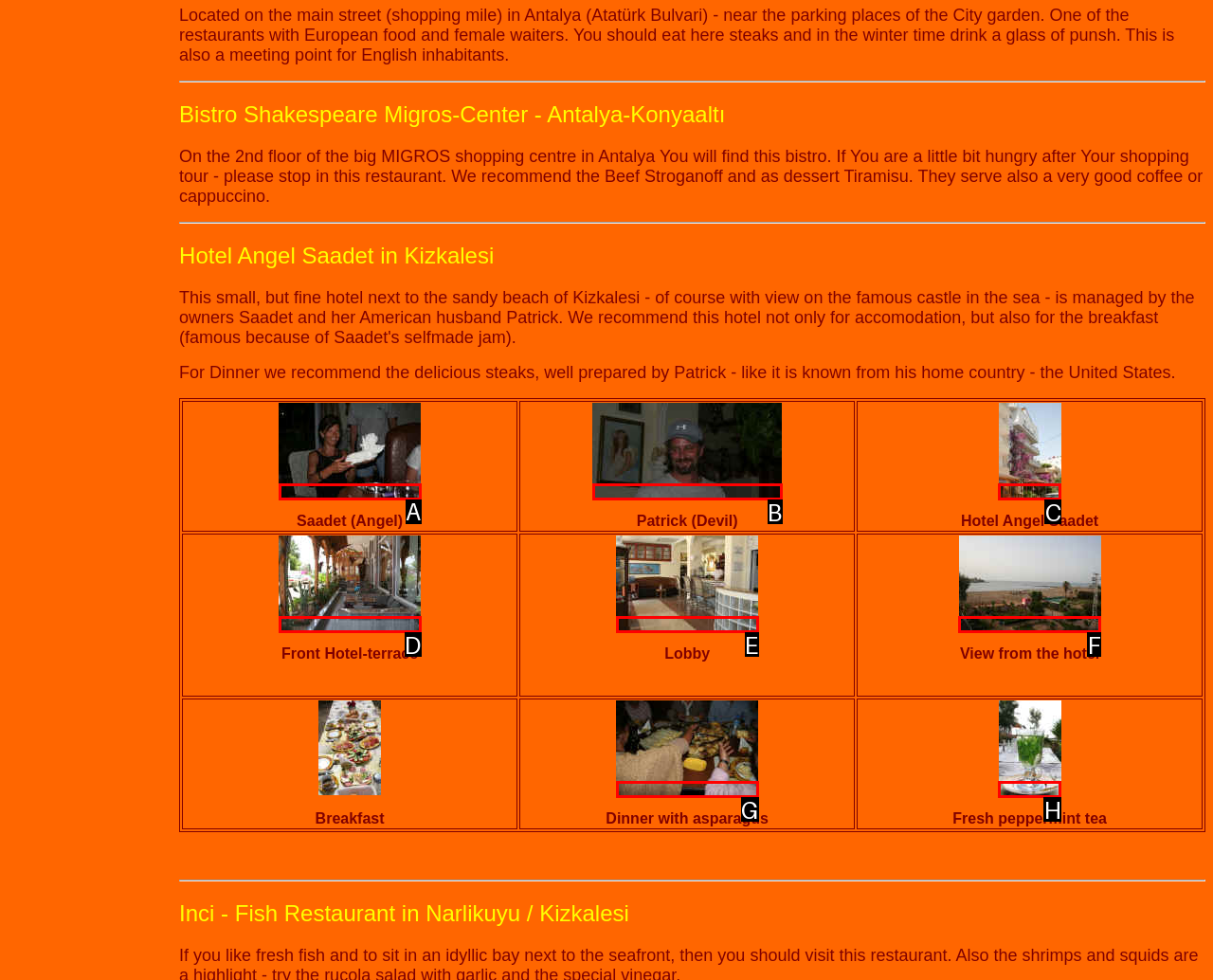Identify the HTML element you need to click to achieve the task: Click the logo. Respond with the corresponding letter of the option.

None